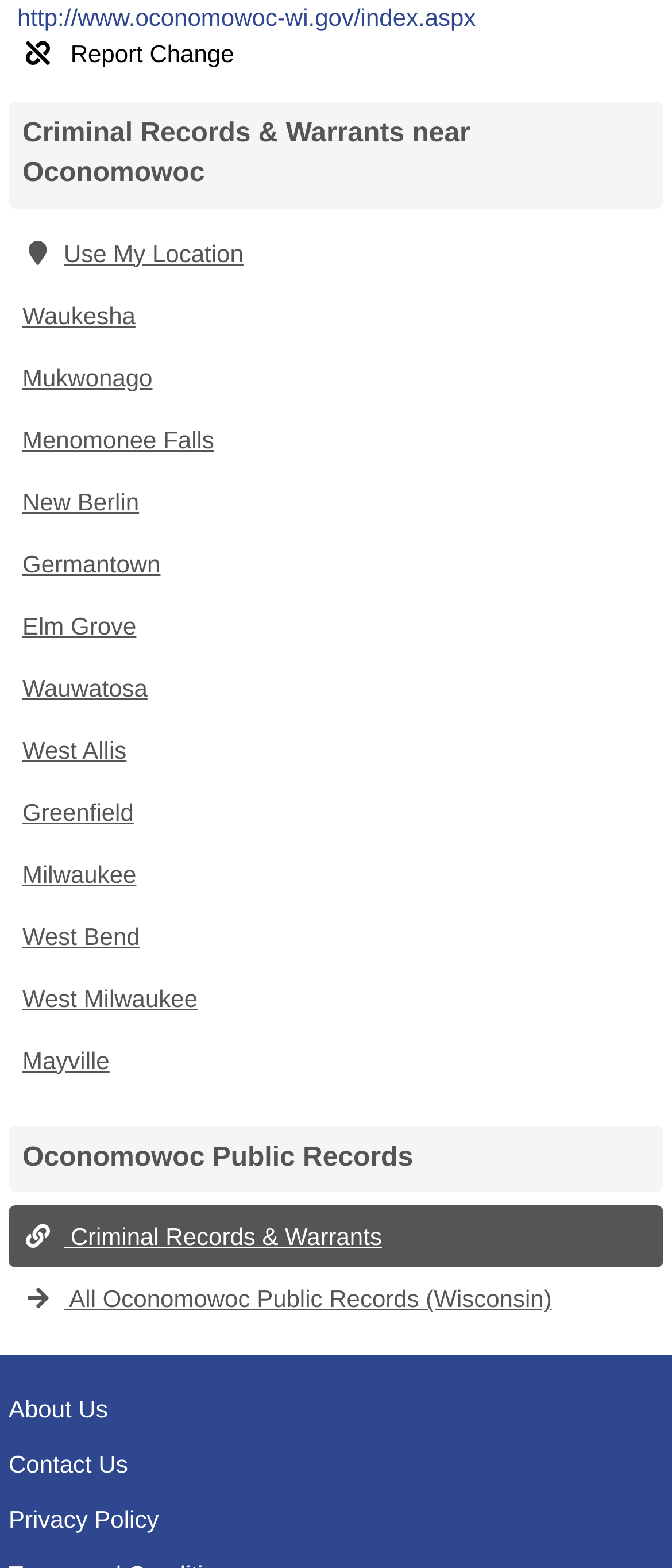How many links are available on this webpage?
Answer the question using a single word or phrase, according to the image.

21